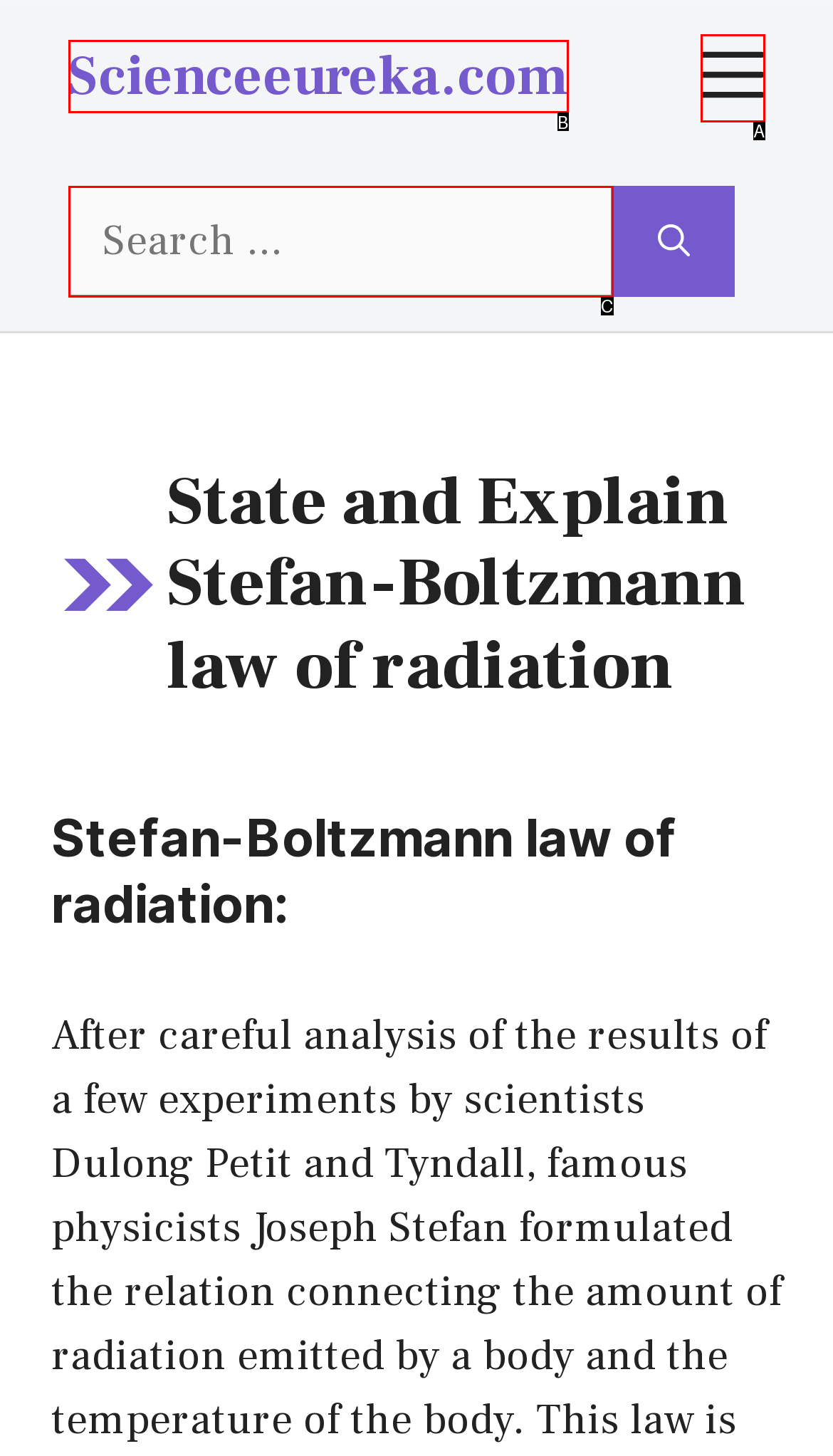Find the HTML element that matches the description provided: Scienceeureka.com
Answer using the corresponding option letter.

B